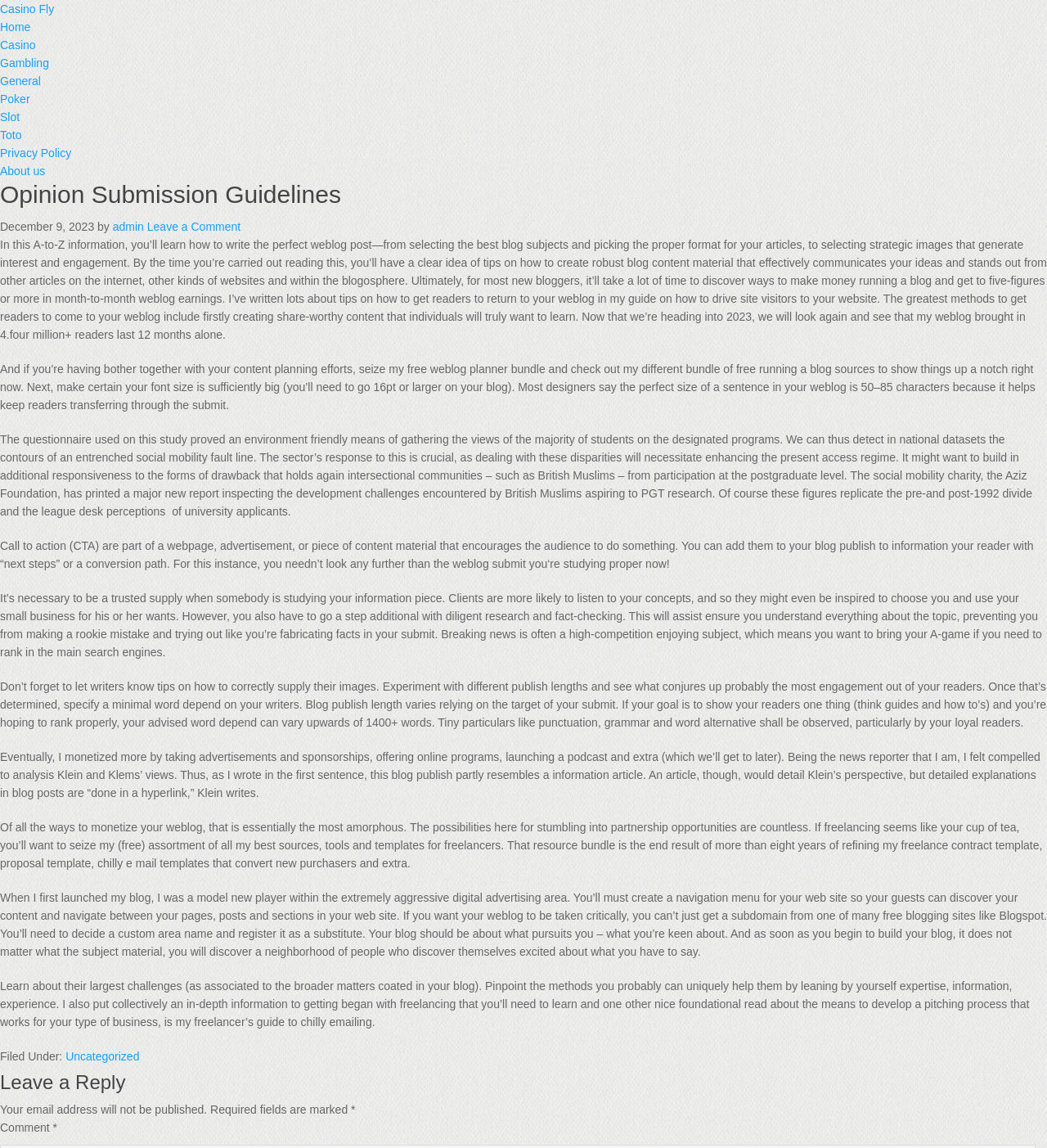Please determine the bounding box coordinates of the element's region to click for the following instruction: "Click the 'admin' link".

[0.108, 0.192, 0.137, 0.203]